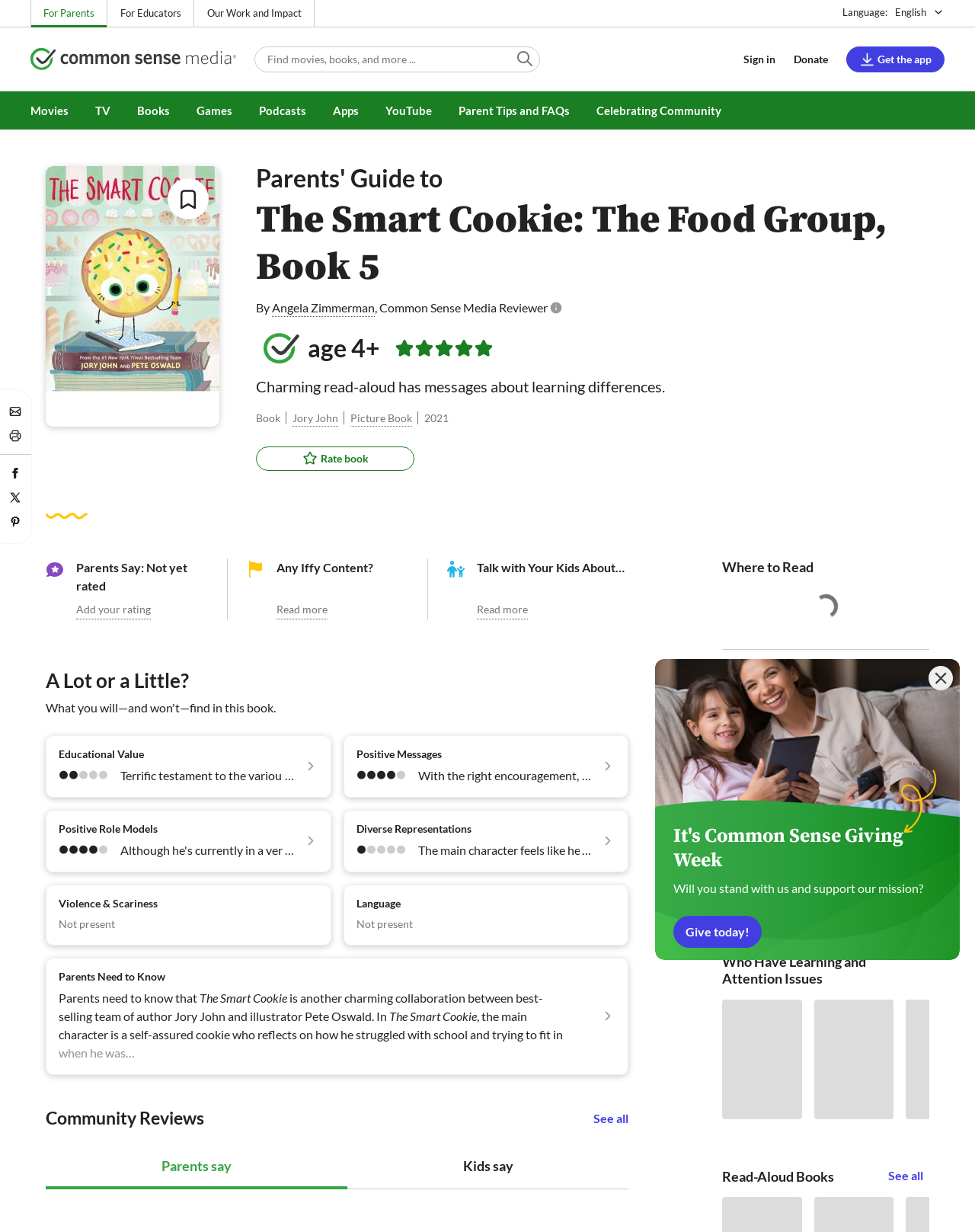Highlight the bounding box coordinates of the element that should be clicked to carry out the following instruction: "Get the app". The coordinates must be given as four float numbers ranging from 0 to 1, i.e., [left, top, right, bottom].

[0.868, 0.038, 0.969, 0.058]